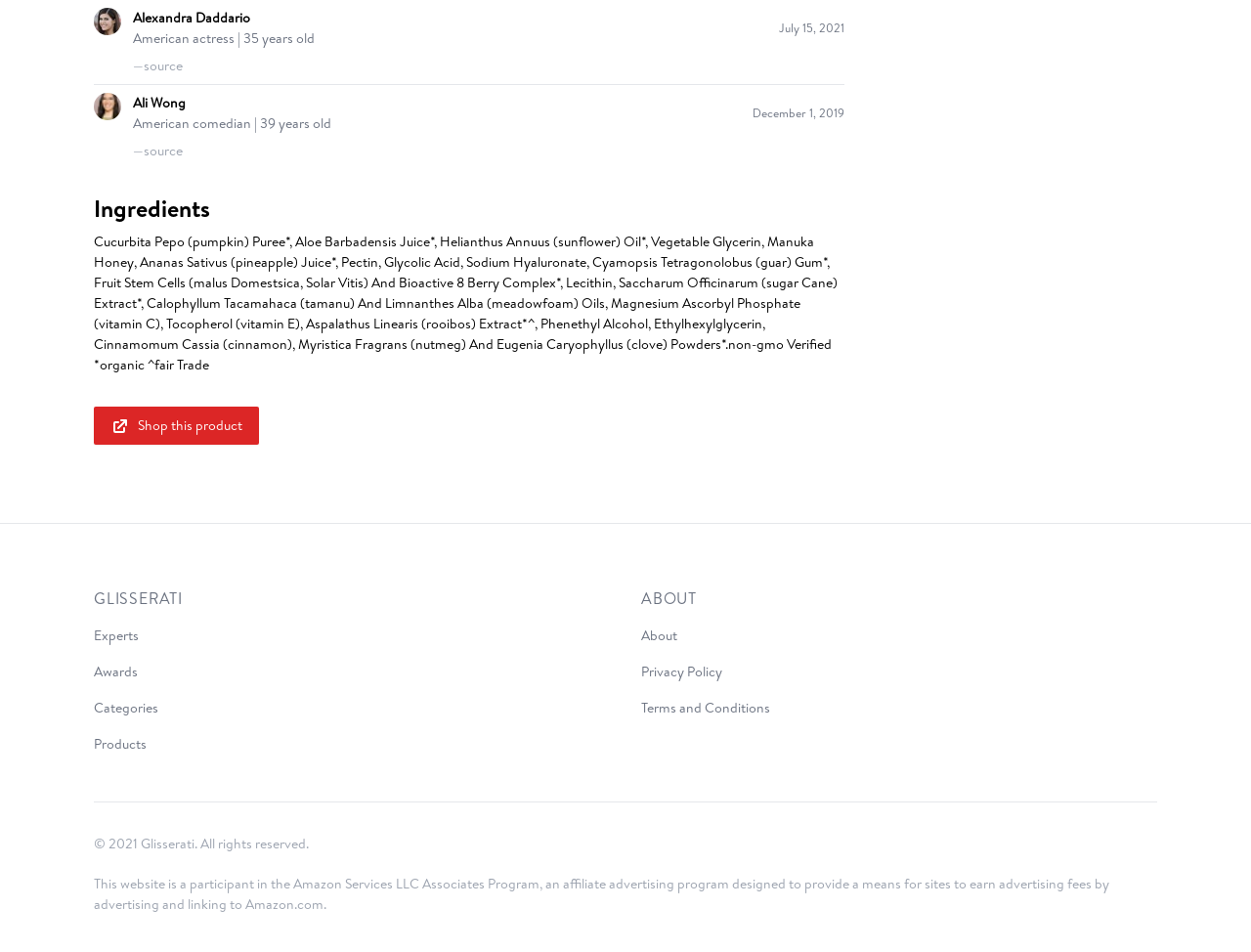Provide the bounding box coordinates for the UI element described in this sentence: "[ subject ]". The coordinates should be four float values between 0 and 1, i.e., [left, top, right, bottom].

None